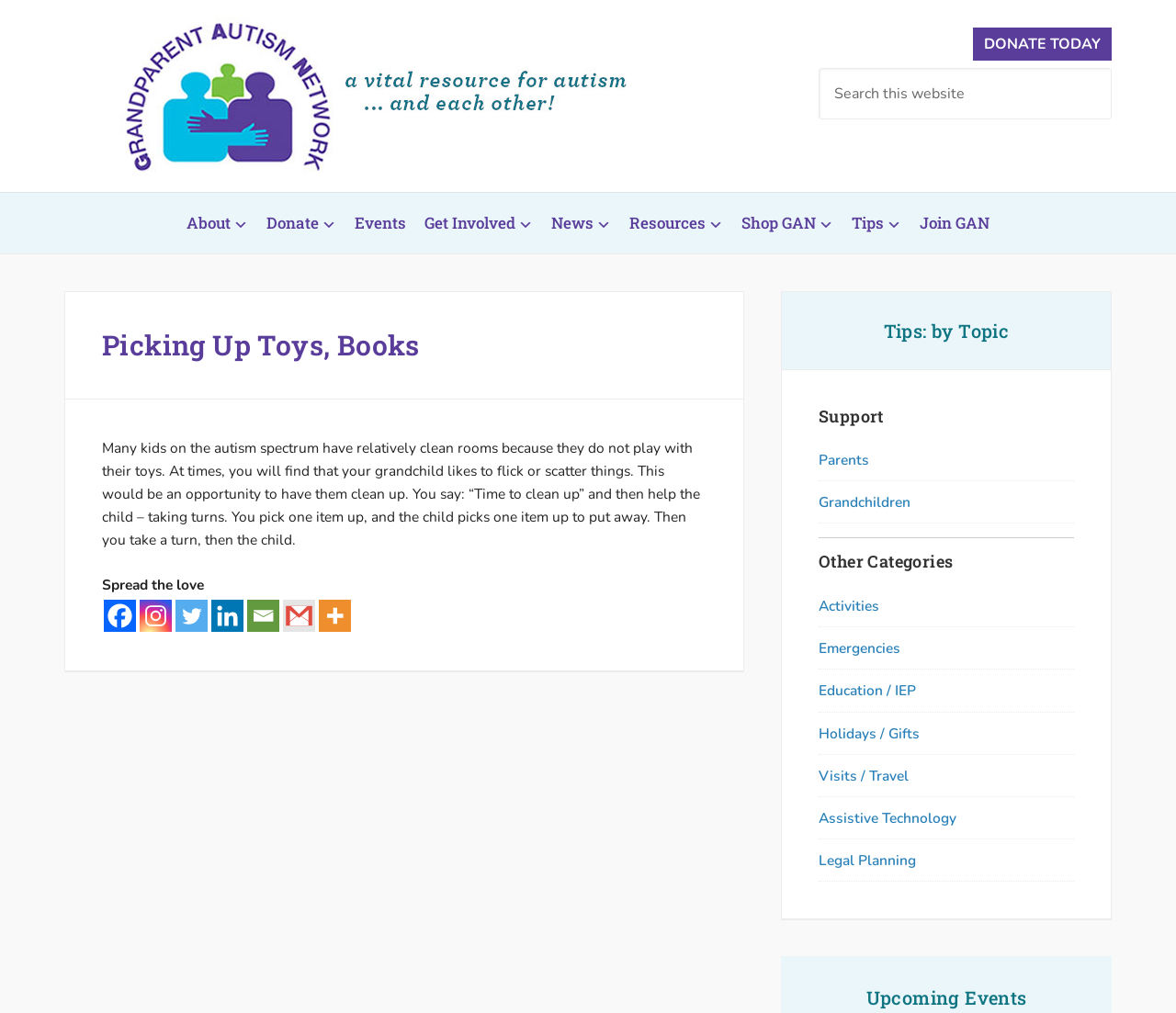Kindly determine the bounding box coordinates for the area that needs to be clicked to execute this instruction: "Read about picking up toys and books".

[0.055, 0.287, 0.633, 0.662]